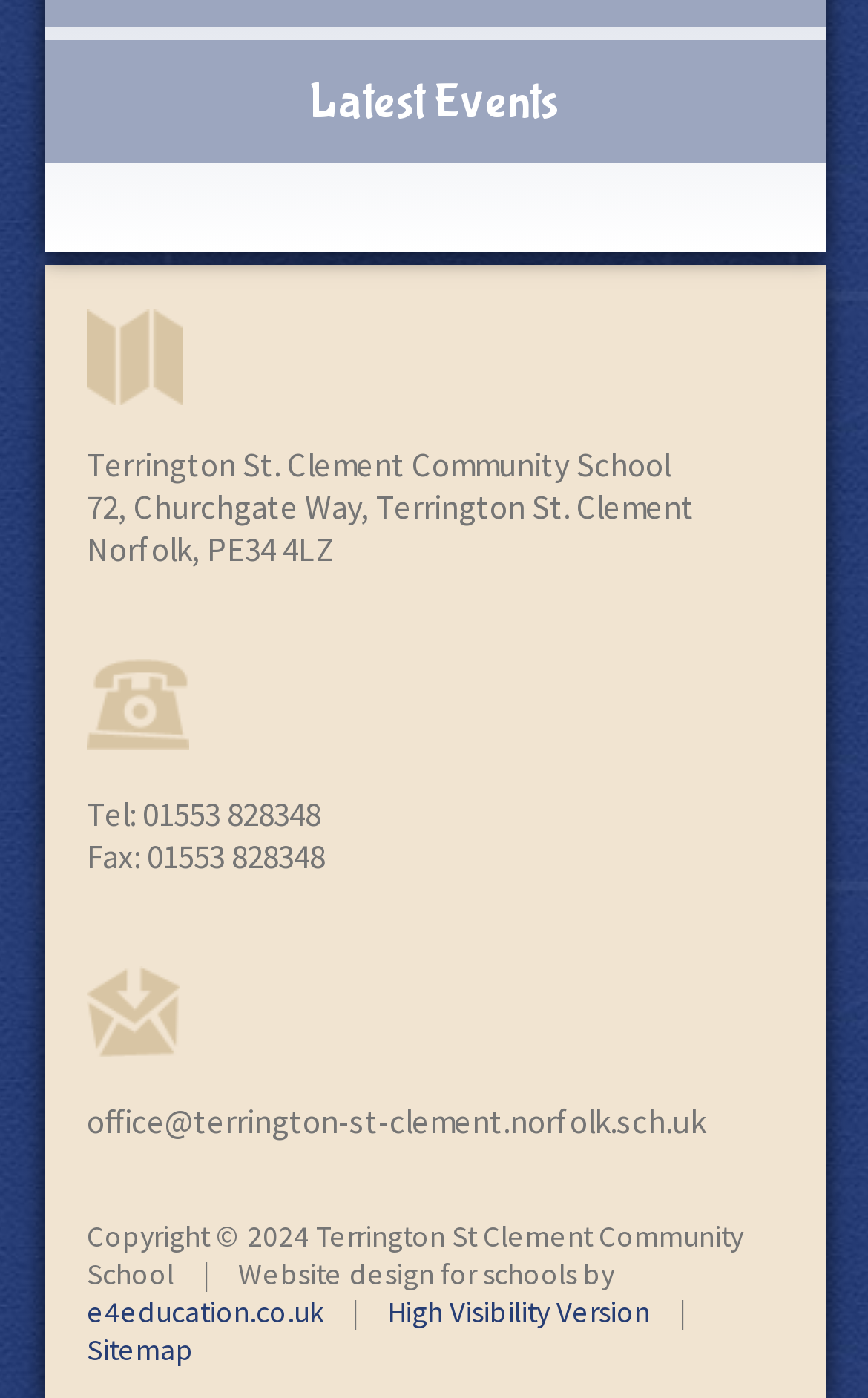What is the email address of the school office?
Based on the visual details in the image, please answer the question thoroughly.

I found the email address of the school office by looking at the link element with the text 'office@terrington-st-clement.norfolk.sch.uk' at coordinates [0.1, 0.787, 0.813, 0.817].